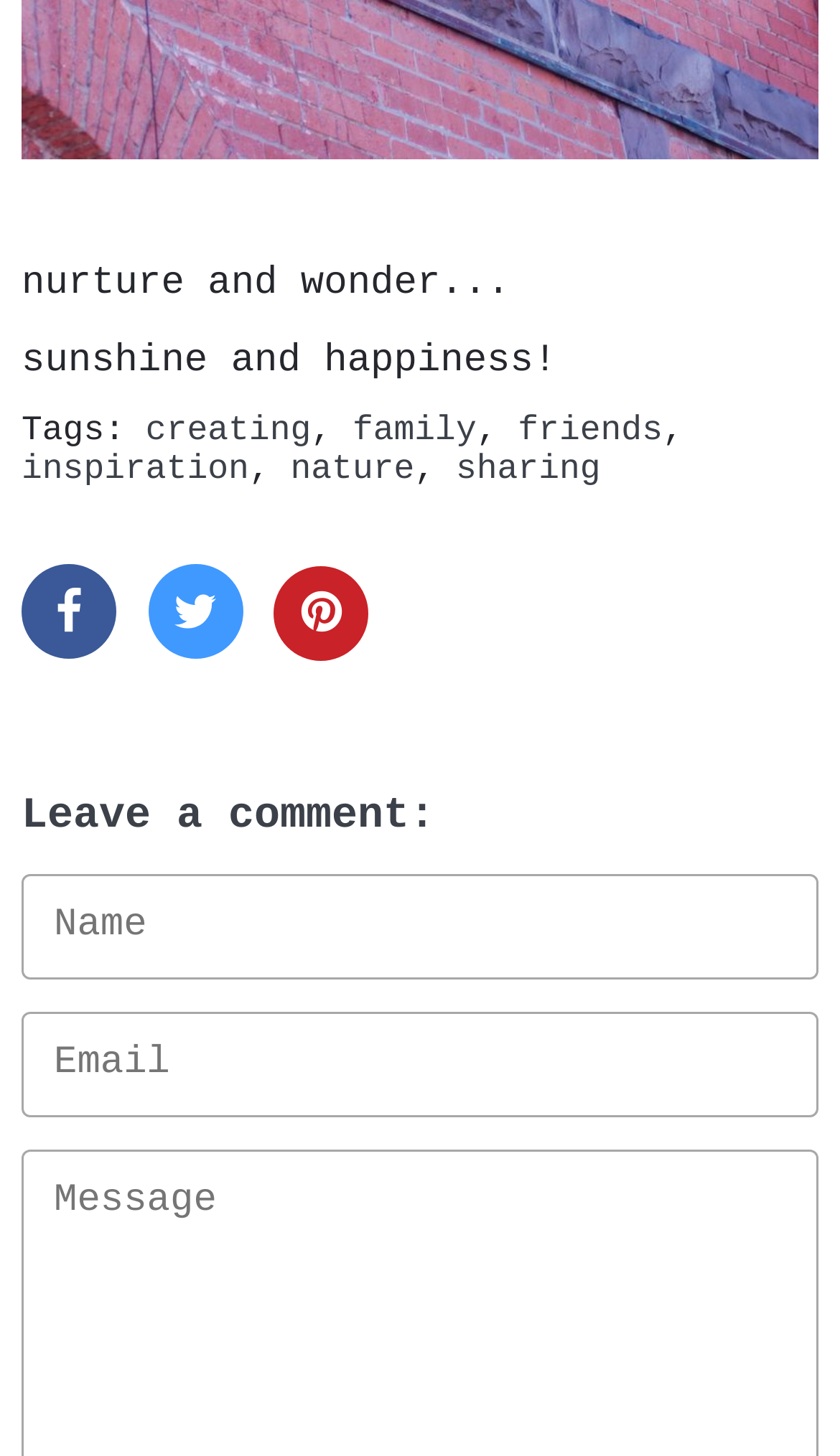Find the bounding box coordinates of the clickable area required to complete the following action: "Click on the 'friends' link".

[0.42, 0.282, 0.567, 0.309]